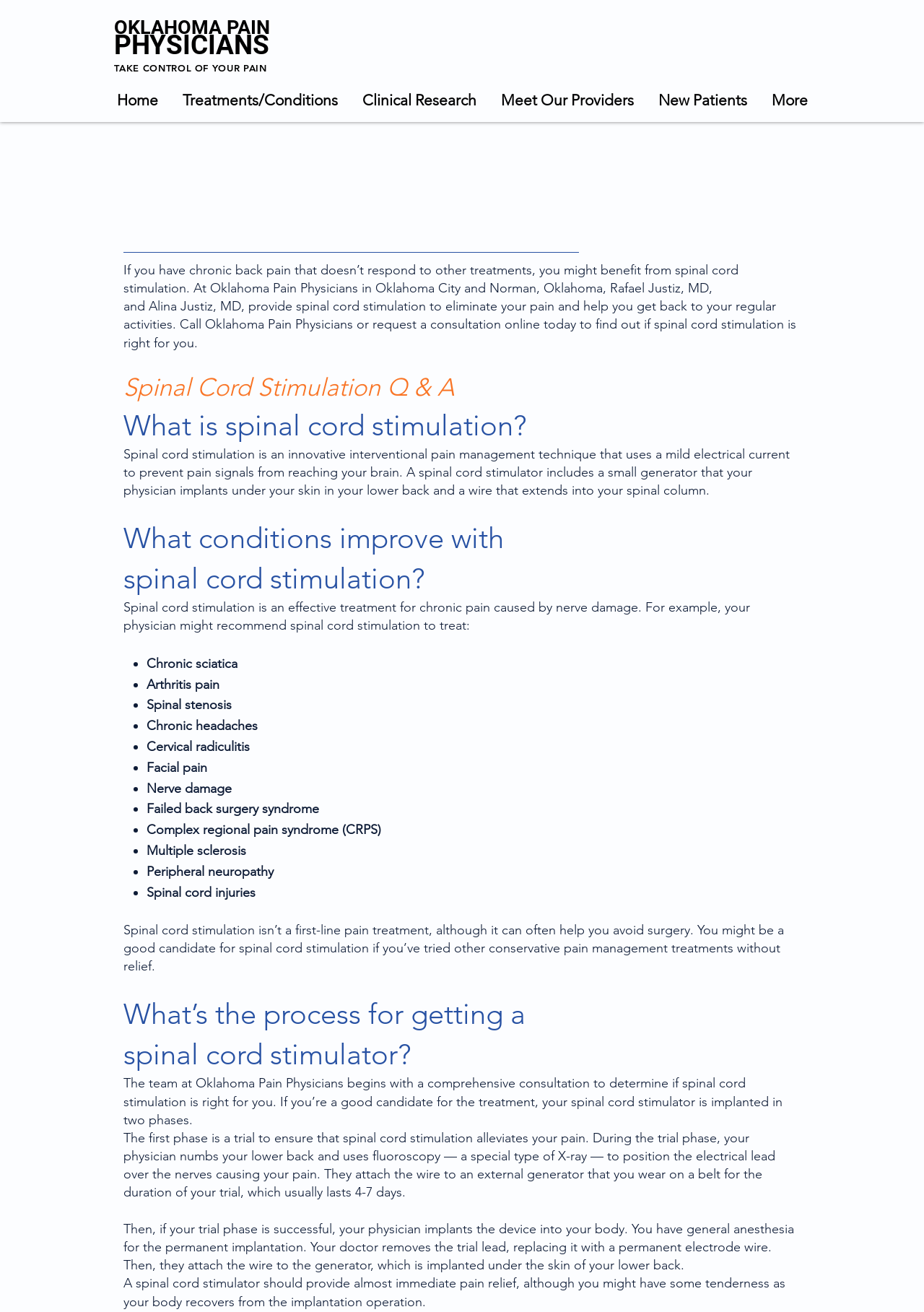Respond to the following query with just one word or a short phrase: 
What is the name of the physicians' practice?

Oklahoma Pain Physicians